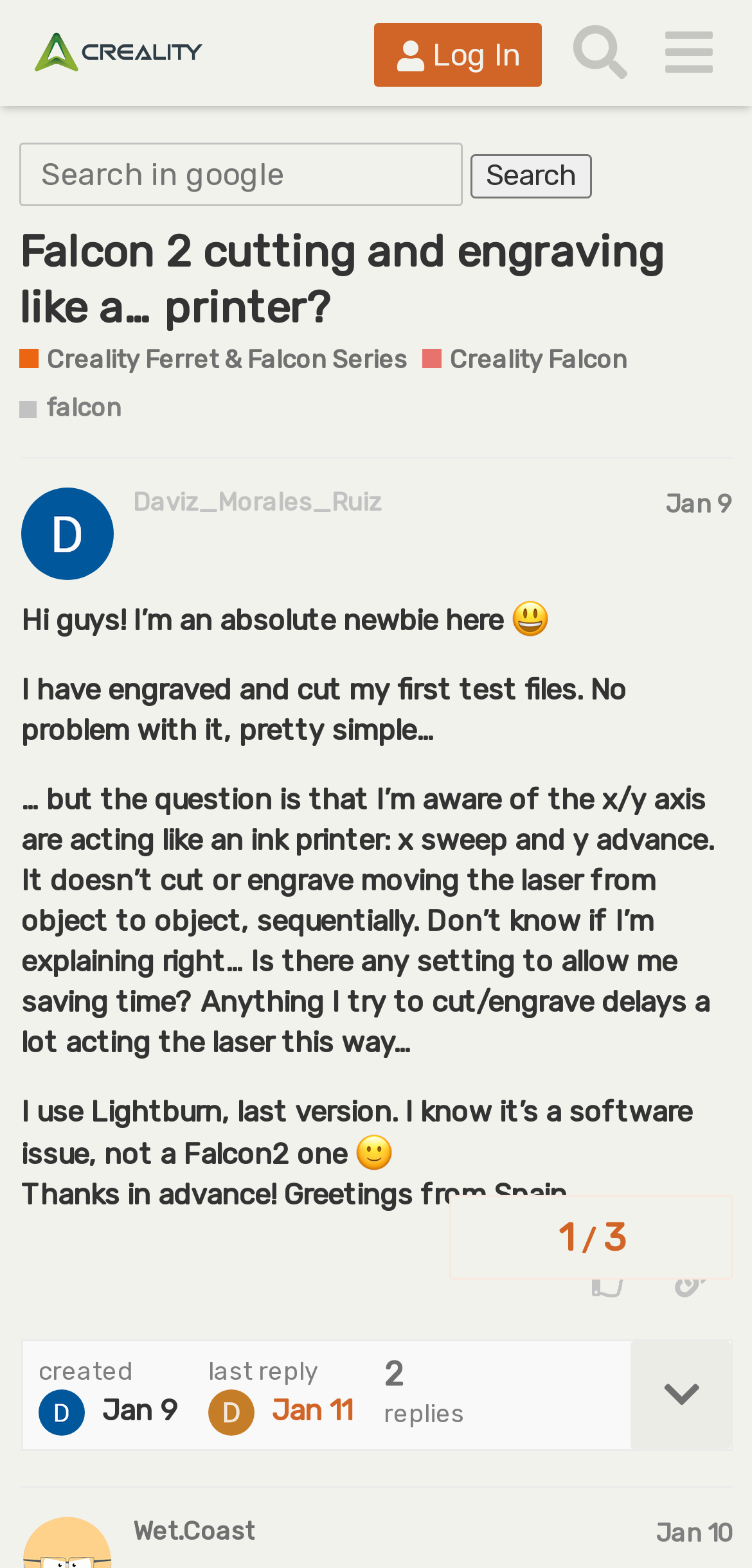What is the name of the community forum?
Craft a detailed and extensive response to the question.

The question can be answered by looking at the top-left corner of the webpage, where the logo and name of the community forum are displayed. The name 'Creality Community Forum' is written in text next to the logo.